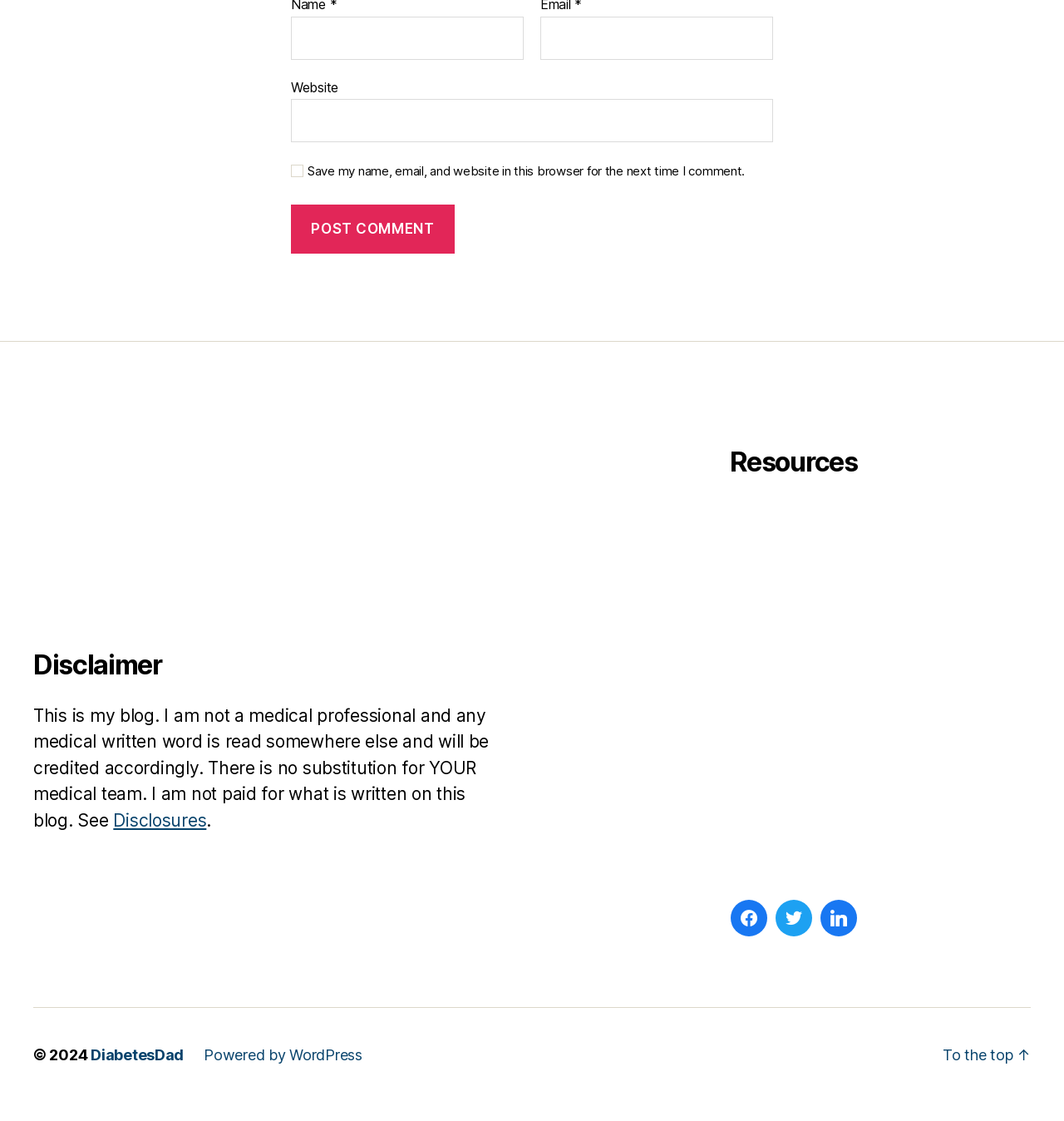Identify the bounding box coordinates for the UI element mentioned here: "parent_node: Name * name="author"". Provide the coordinates as four float values between 0 and 1, i.e., [left, top, right, bottom].

[0.273, 0.032, 0.492, 0.071]